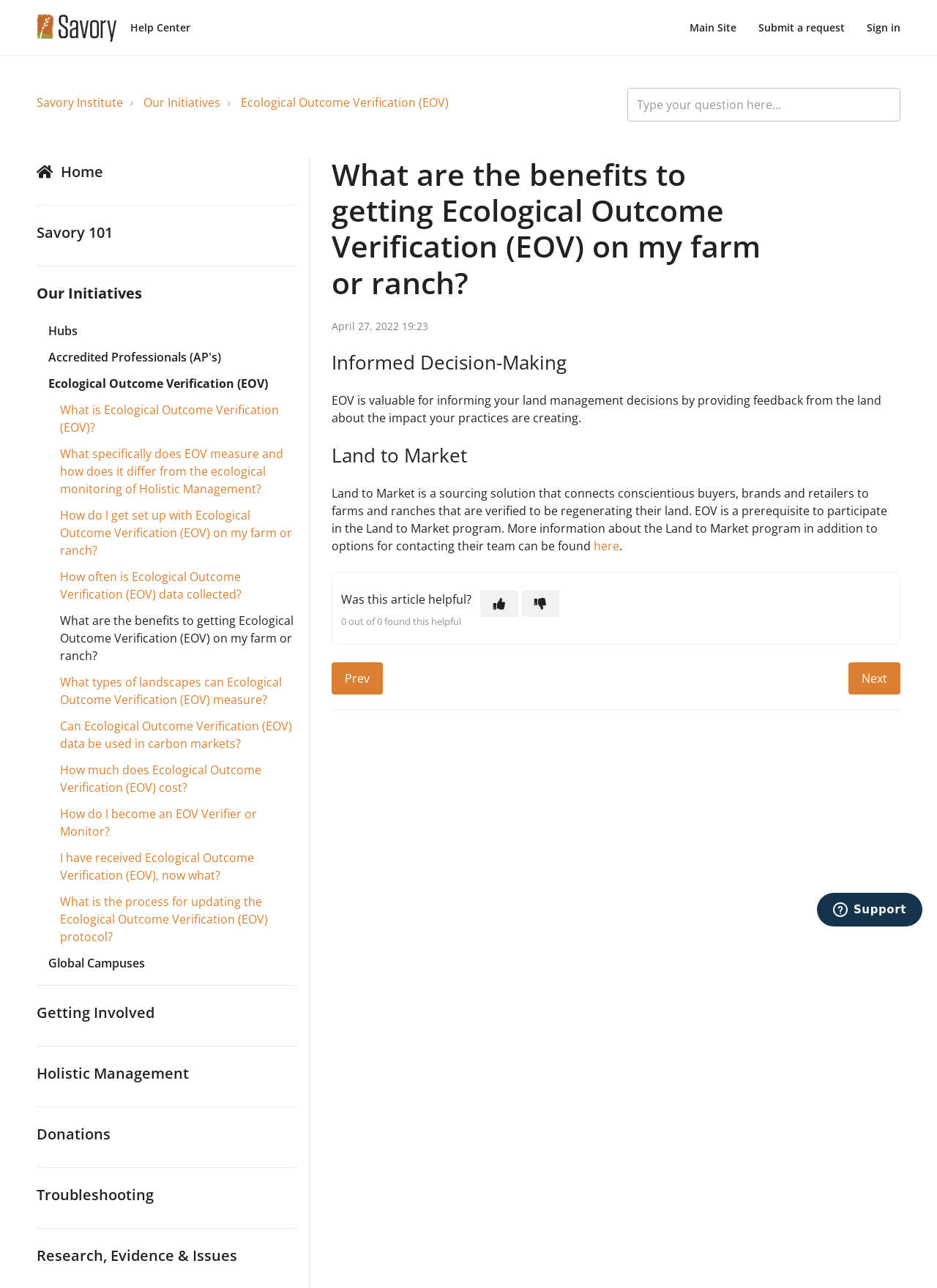Indicate the bounding box coordinates of the element that needs to be clicked to satisfy the following instruction: "Click the 'Next' link". The coordinates should be four float numbers between 0 and 1, i.e., [left, top, right, bottom].

[0.905, 0.514, 0.961, 0.539]